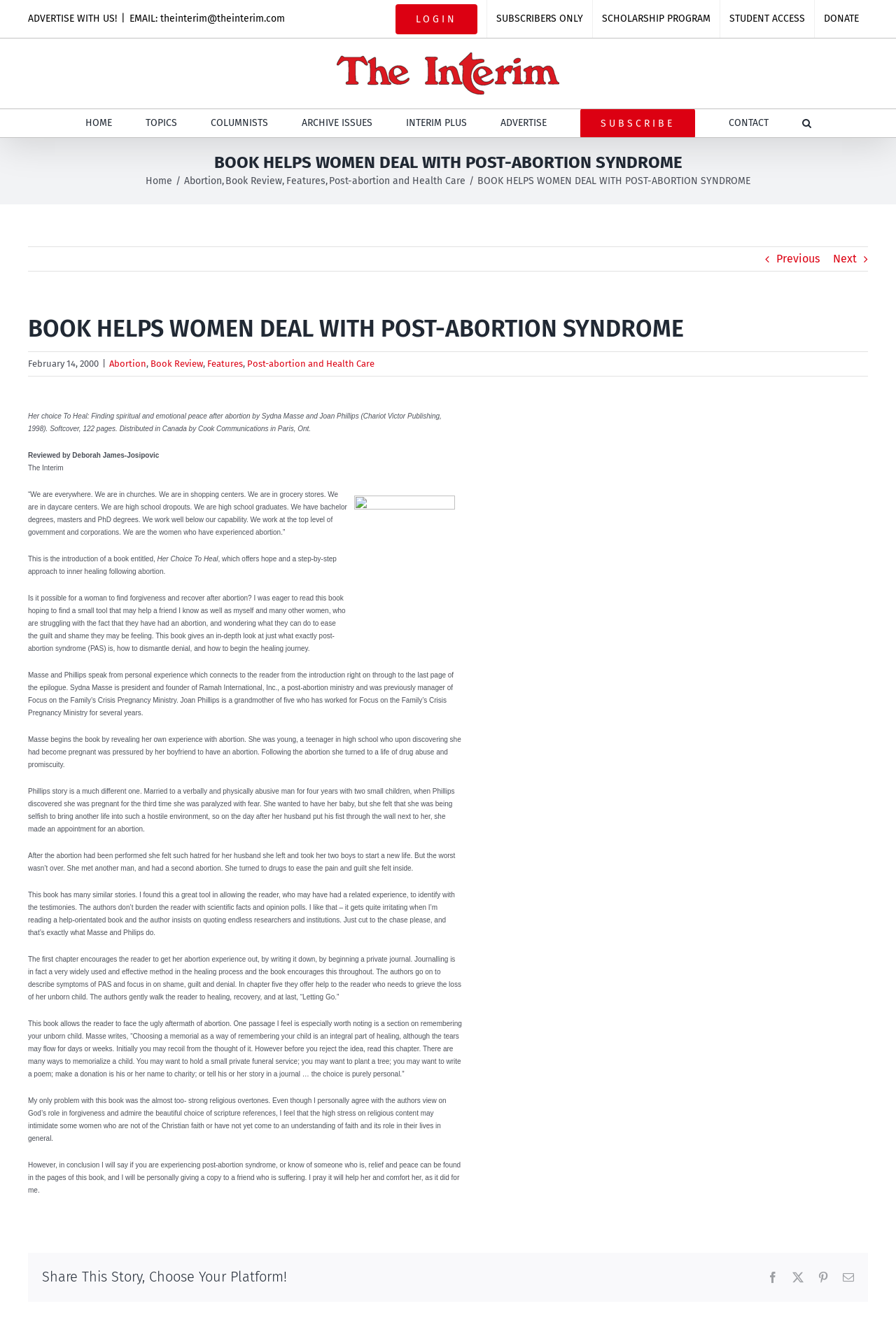Please provide the bounding box coordinates for the UI element as described: "Go to Top". The coordinates must be four floats between 0 and 1, represented as [left, top, right, bottom].

[0.904, 0.66, 0.941, 0.679]